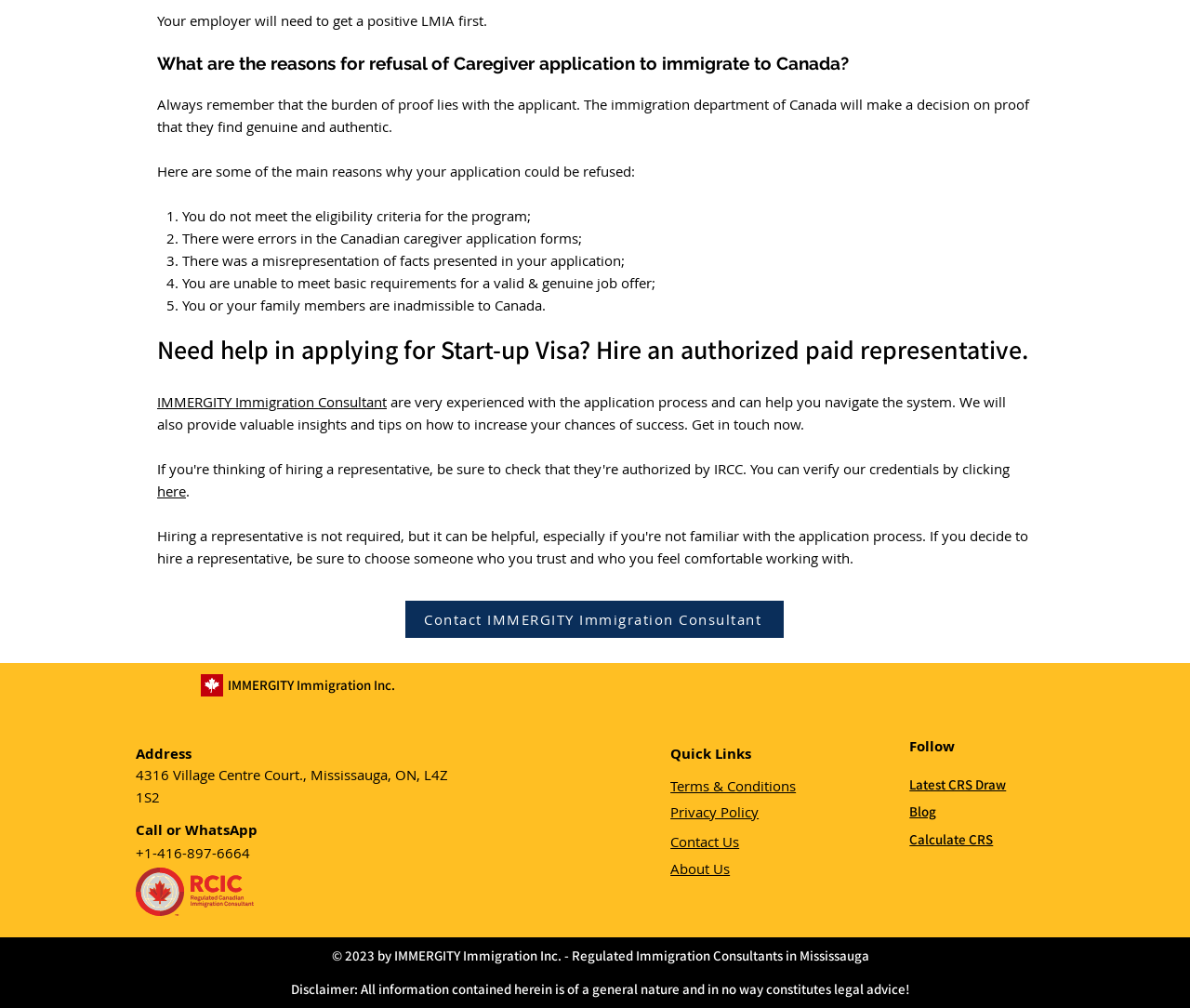Please find the bounding box coordinates of the element's region to be clicked to carry out this instruction: "Check the latest CRS Draw".

[0.764, 0.77, 0.846, 0.786]